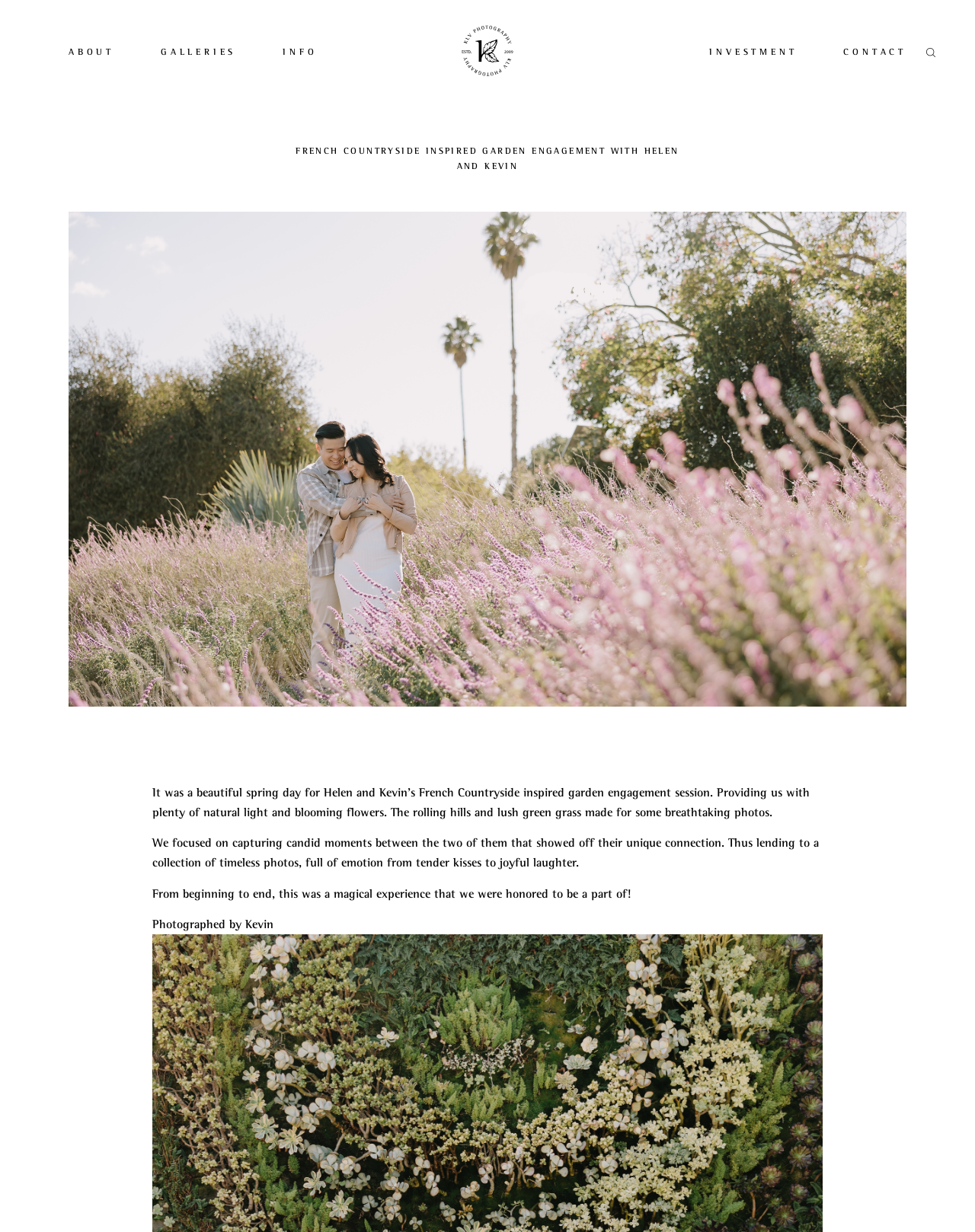Kindly determine the bounding box coordinates for the area that needs to be clicked to execute this instruction: "View GALLERIES".

[0.165, 0.038, 0.242, 0.047]